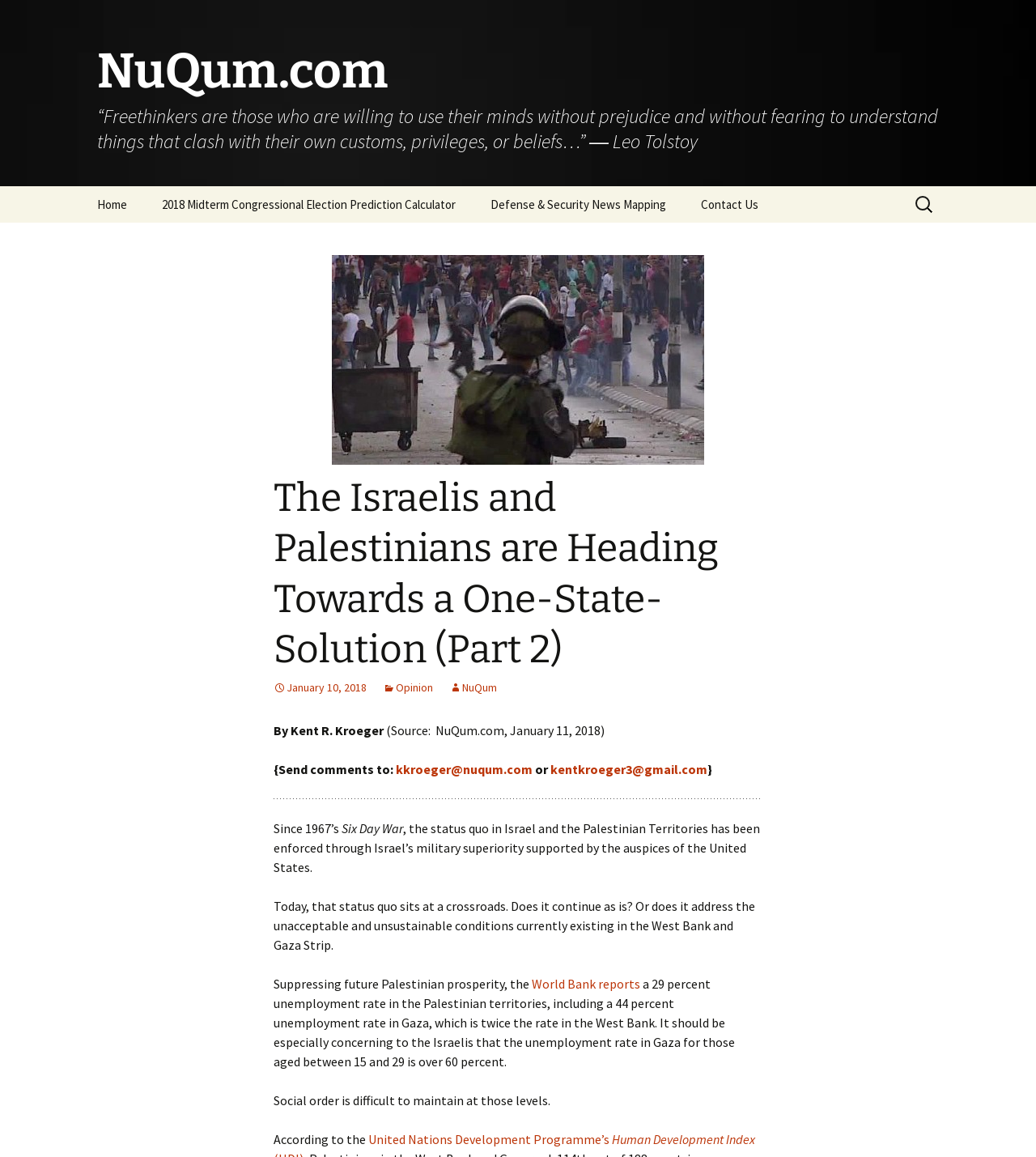Determine the bounding box coordinates of the clickable area required to perform the following instruction: "Search for a topic". The coordinates should be represented as four float numbers between 0 and 1: [left, top, right, bottom].

None